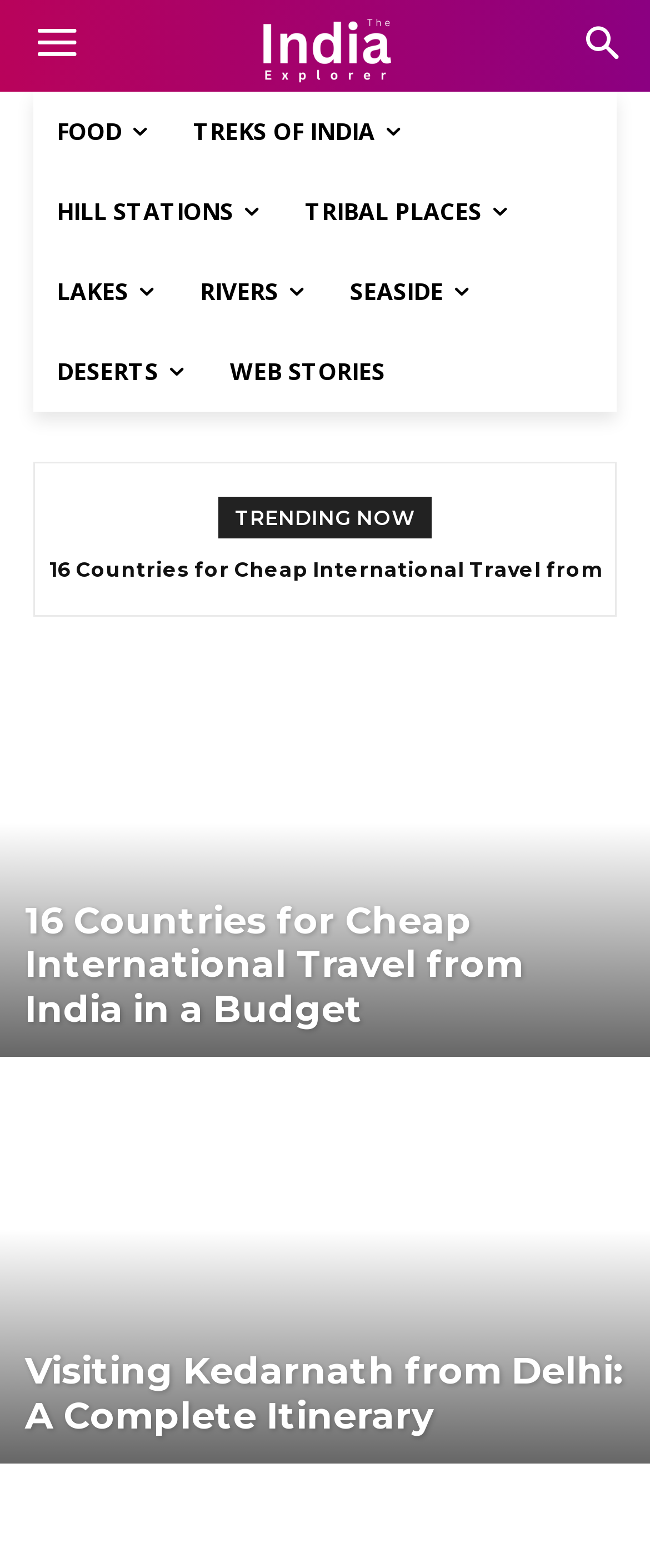Is there a section for trending topics?
Please provide a comprehensive and detailed answer to the question.

I found a section on the webpage with the title 'TRENDING NOW', which suggests that it is a section for trending topics or popular articles.